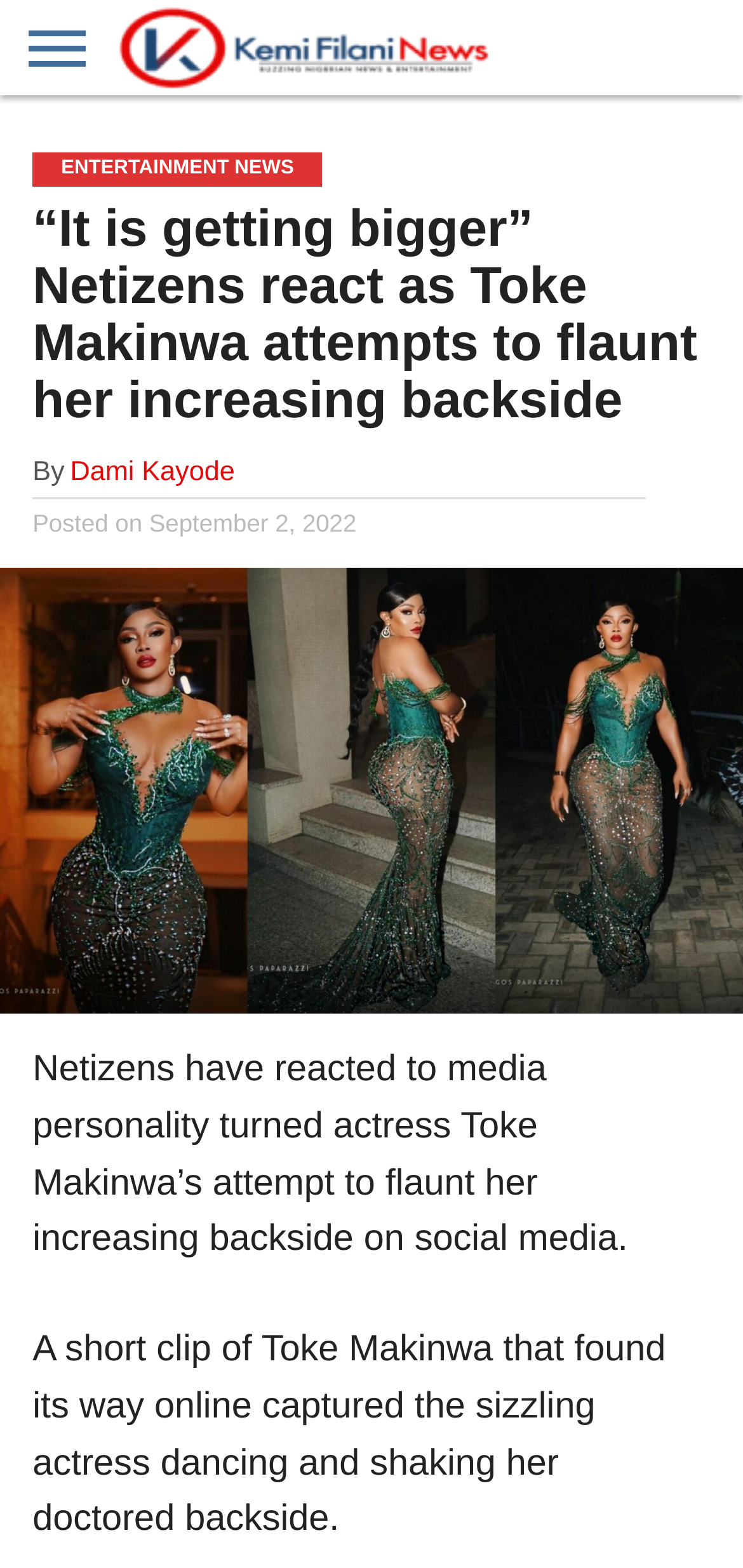Use a single word or phrase to answer this question: 
What is the date of the article?

September 2, 2022